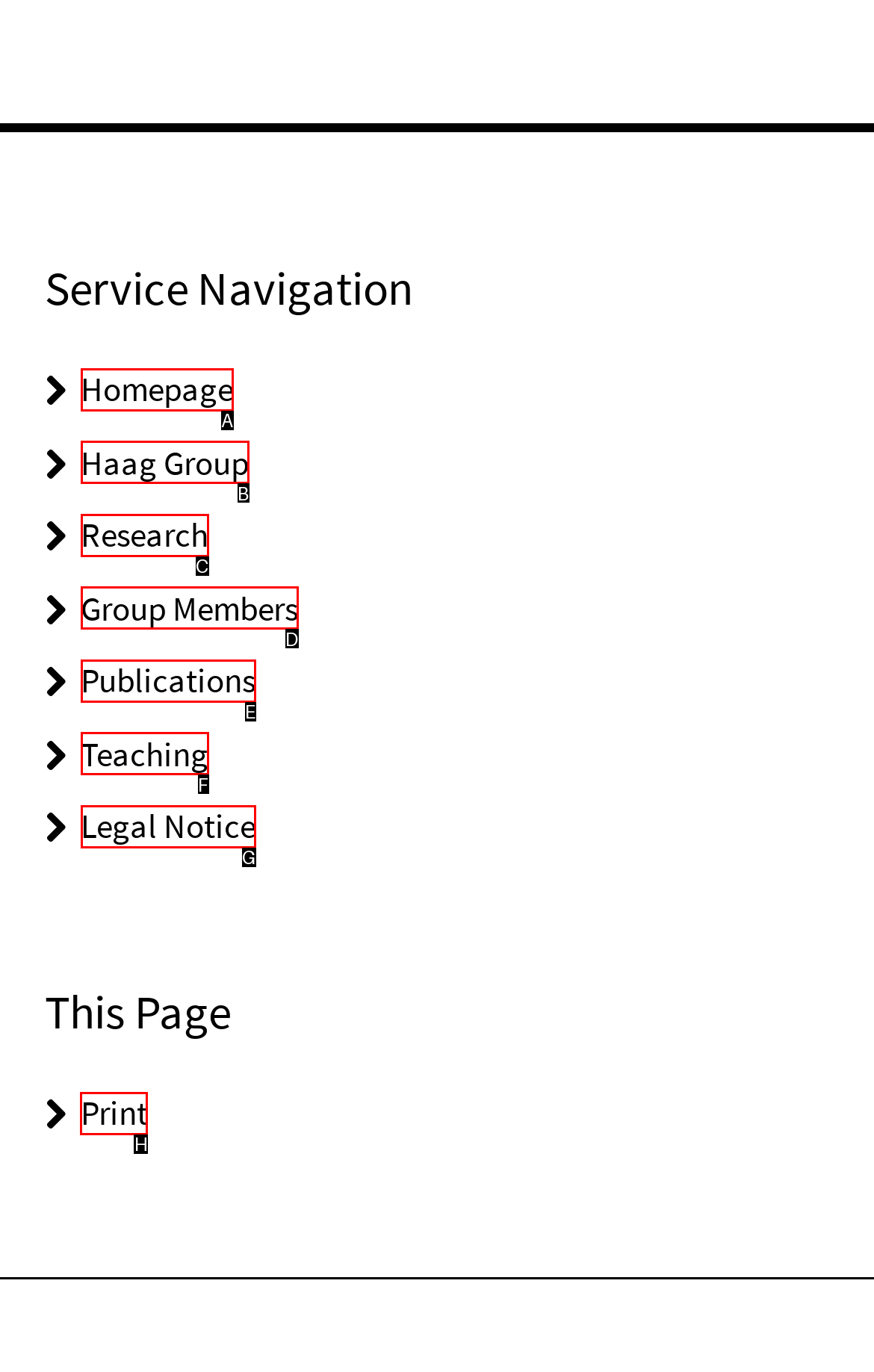Identify the correct choice to execute this task: print this page
Respond with the letter corresponding to the right option from the available choices.

H